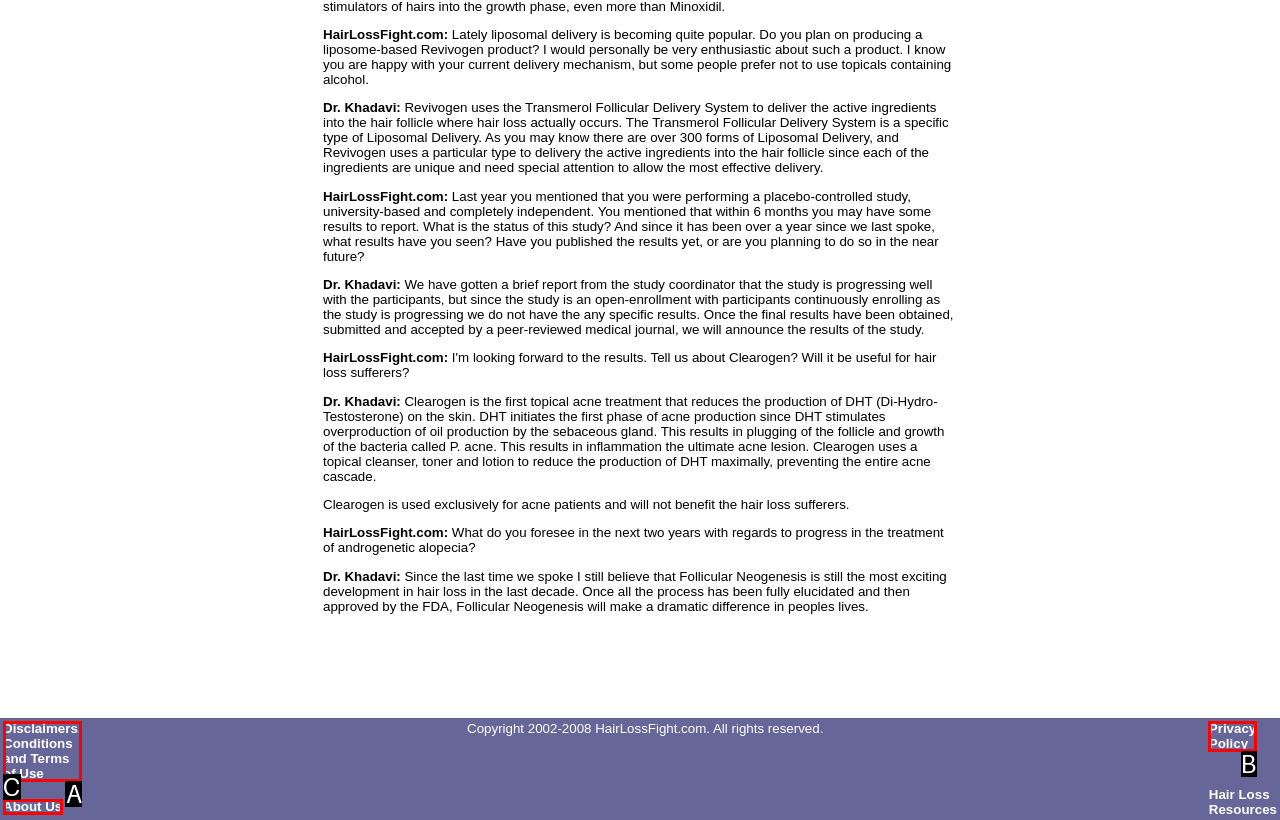Select the option that fits this description: Privacy Policy
Answer with the corresponding letter directly.

B